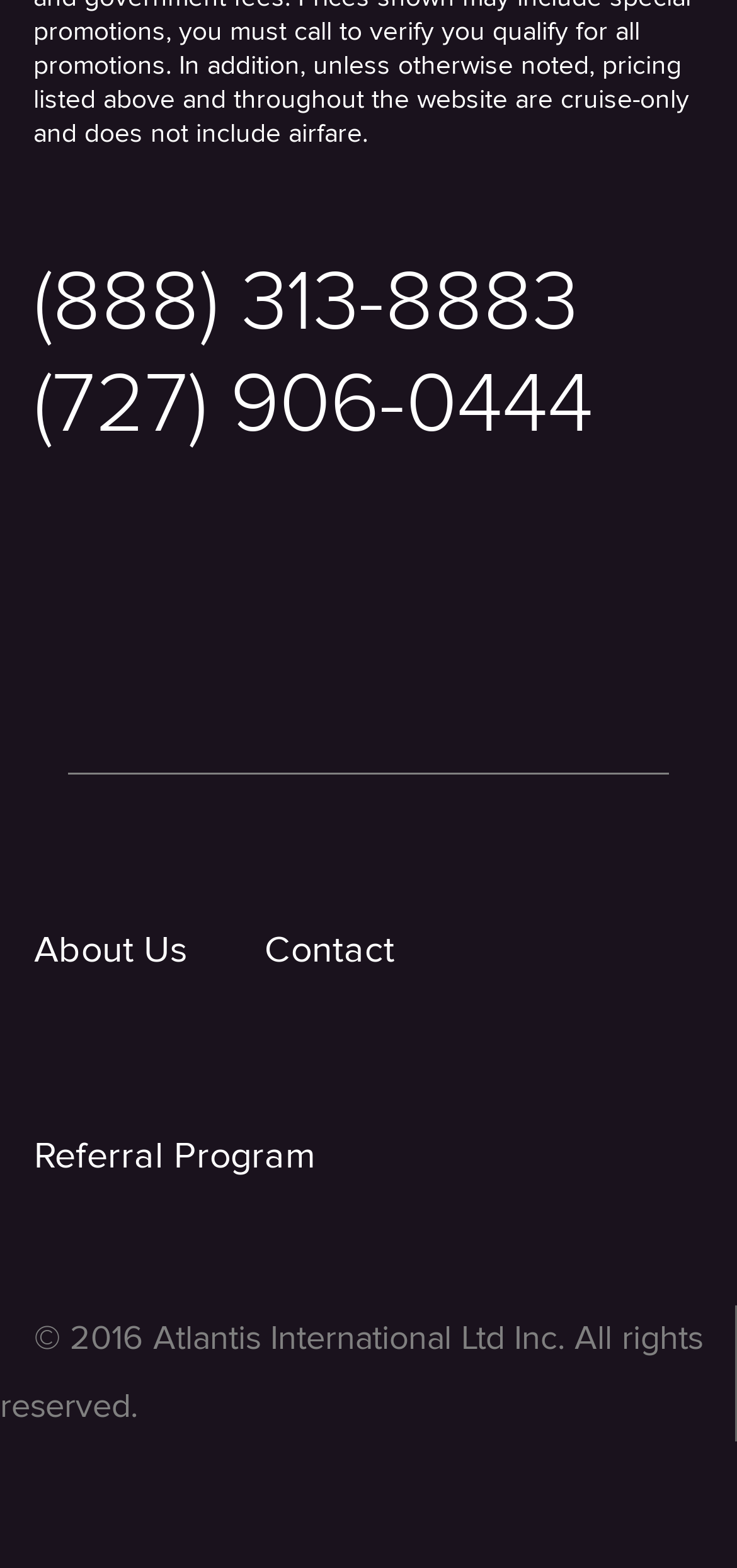Indicate the bounding box coordinates of the element that must be clicked to execute the instruction: "Learn about Referral Program". The coordinates should be given as four float numbers between 0 and 1, i.e., [left, top, right, bottom].

[0.0, 0.679, 0.474, 0.795]